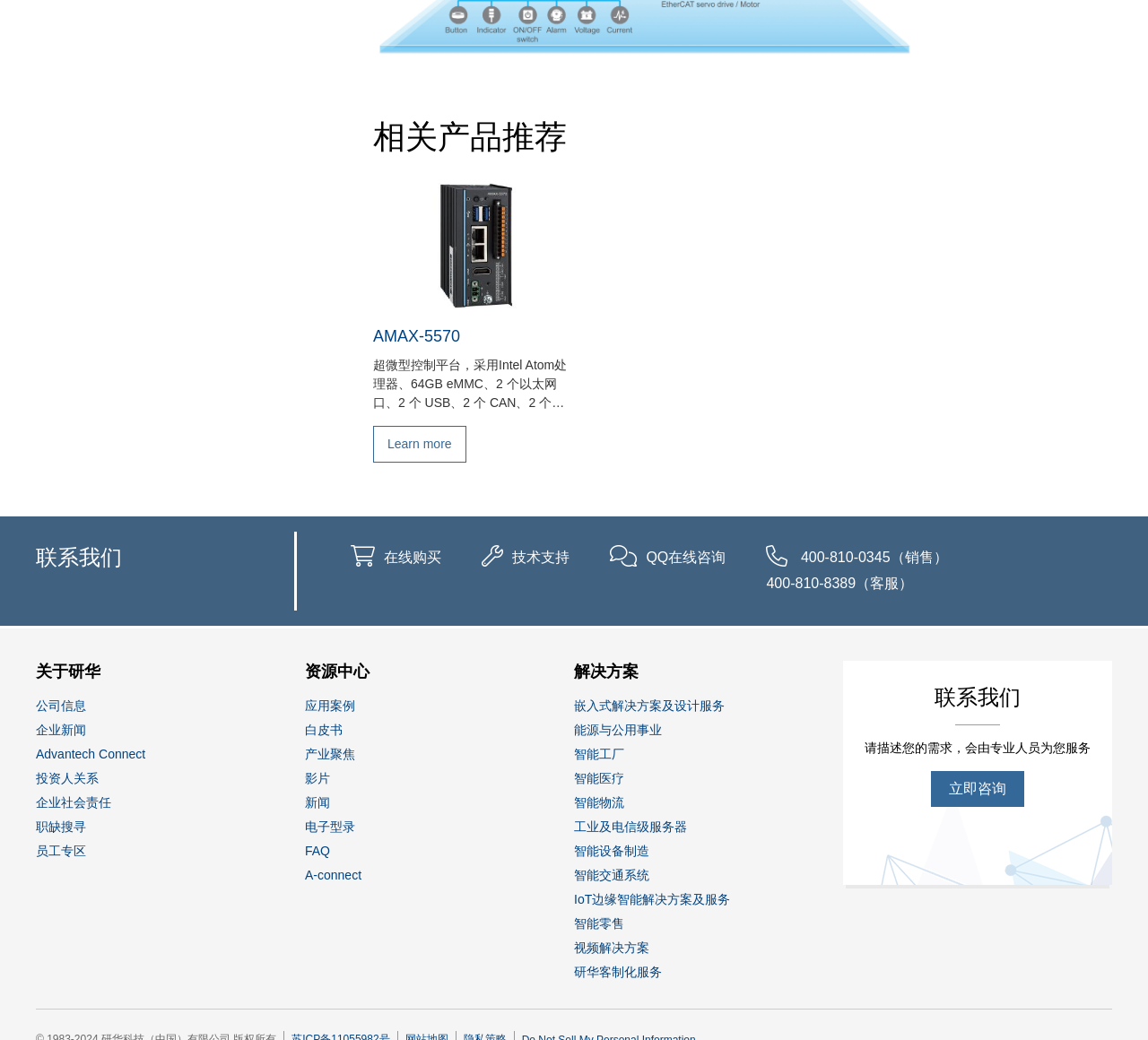Determine the bounding box coordinates of the clickable area required to perform the following instruction: "Learn more about AMAX-5570". The coordinates should be represented as four float numbers between 0 and 1: [left, top, right, bottom].

[0.325, 0.176, 0.505, 0.445]